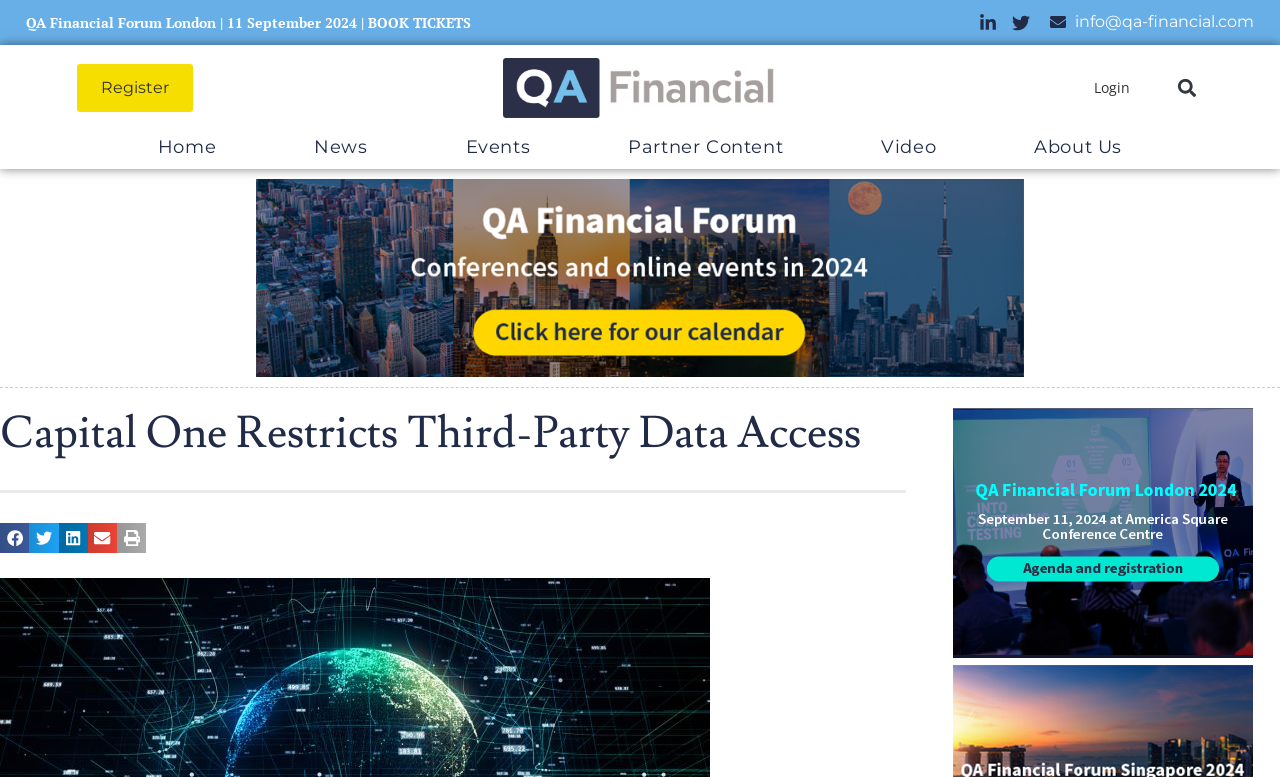What is the purpose of the 'Register' link?
Based on the screenshot, provide your answer in one word or phrase.

To register for an event